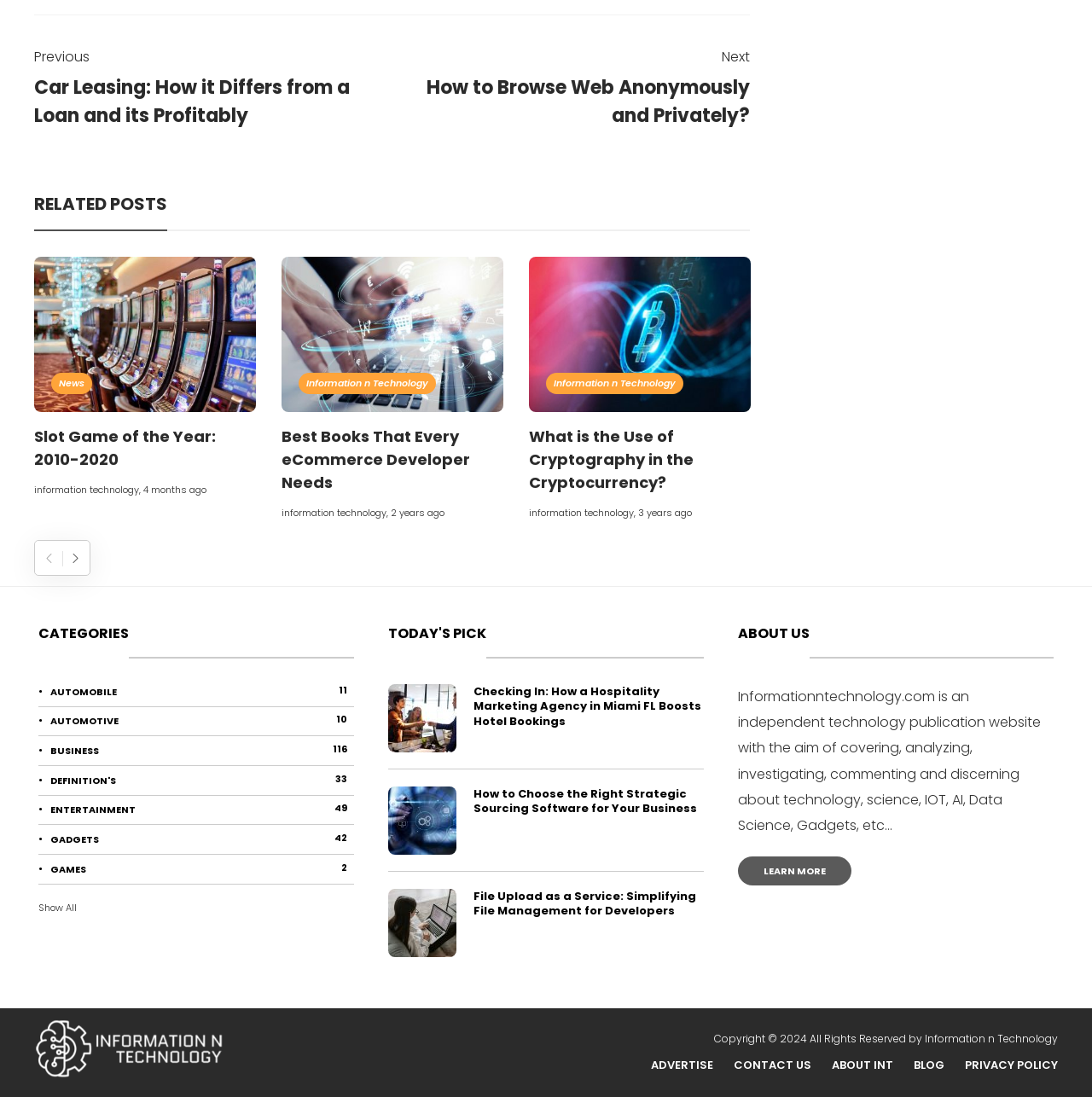What is the purpose of the website?
Relying on the image, give a concise answer in one word or a brief phrase.

To cover technology, science, IOT, AI, Data Science, Gadgets, etc.